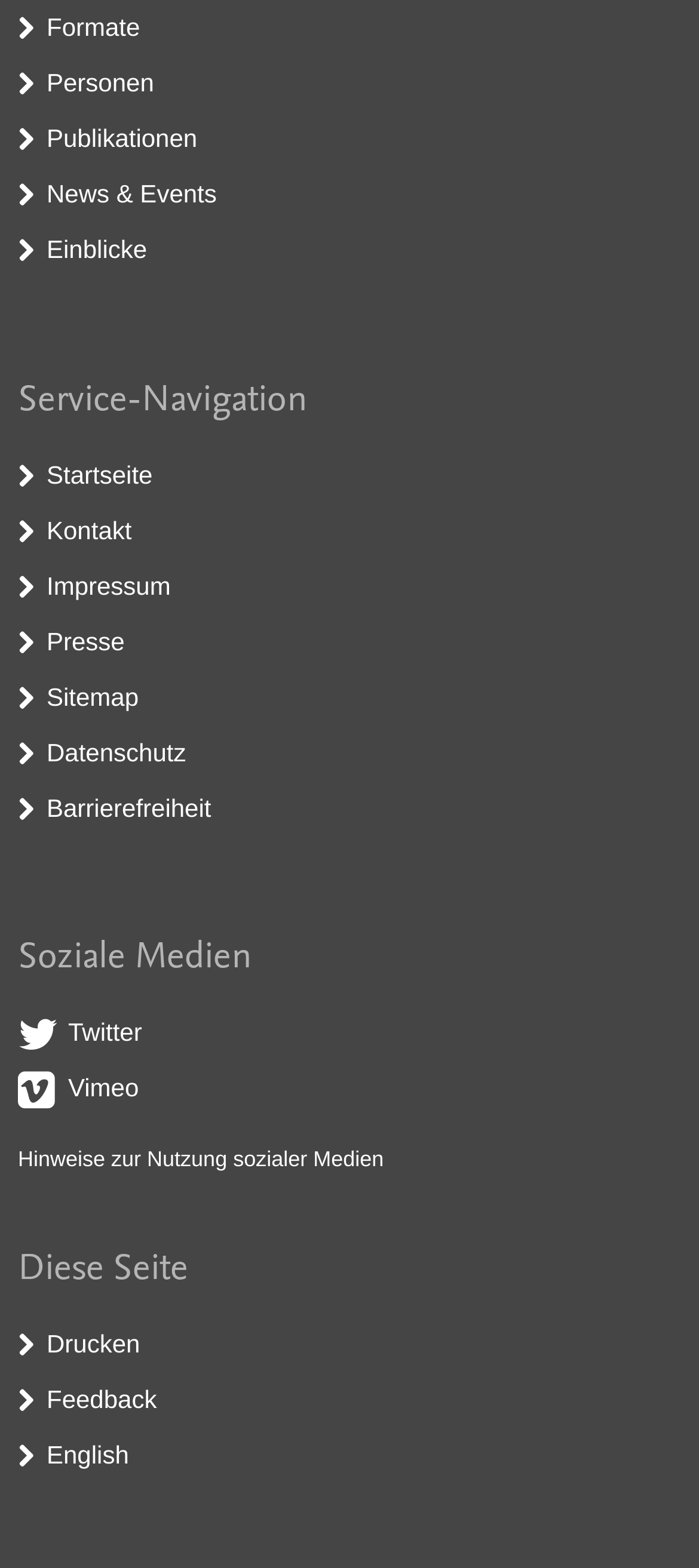Extract the bounding box coordinates for the HTML element that matches this description: "Drucken". The coordinates should be four float numbers between 0 and 1, i.e., [left, top, right, bottom].

[0.067, 0.847, 0.2, 0.866]